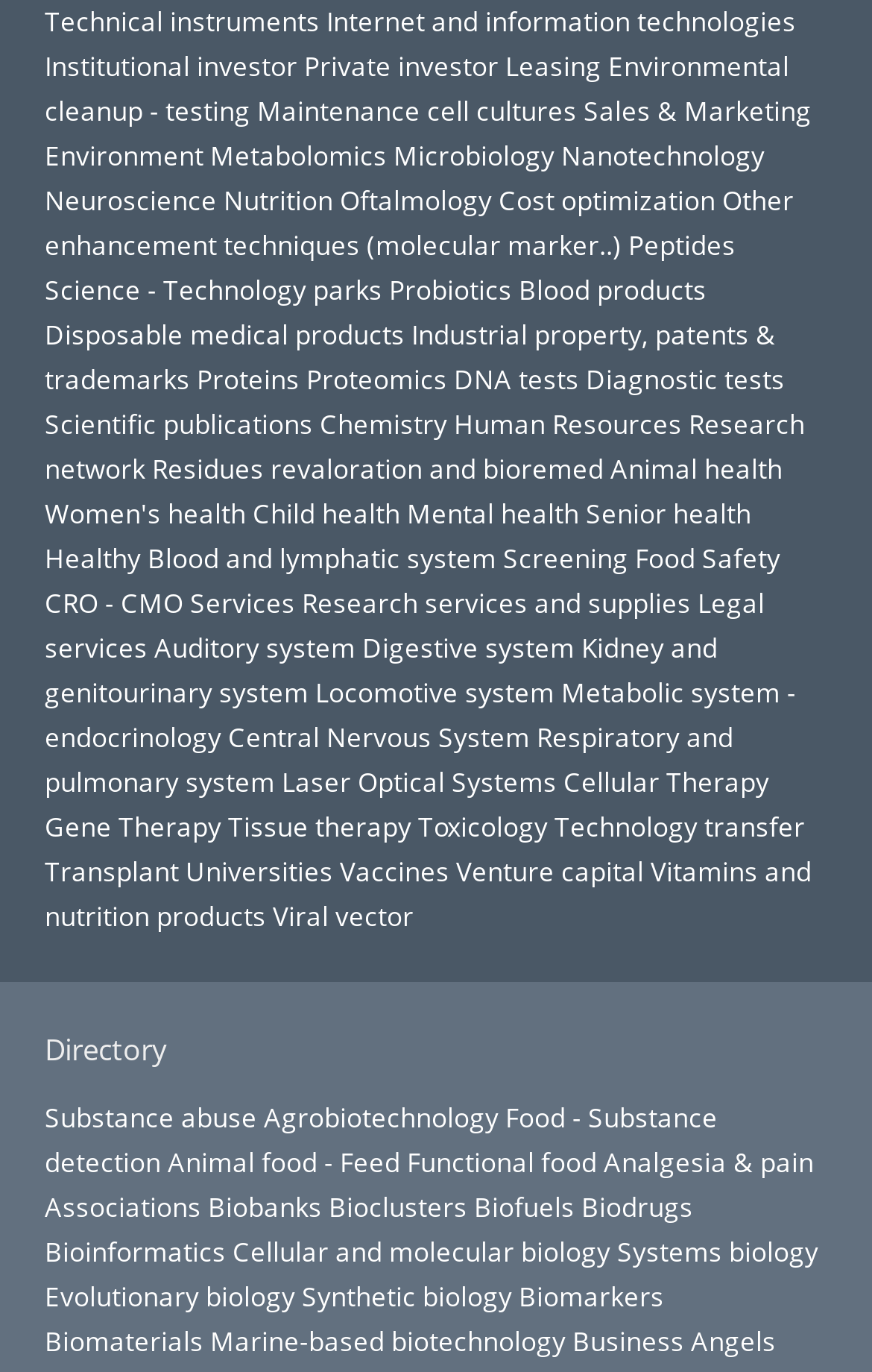Bounding box coordinates should be in the format (top-left x, top-left y, bottom-right x, bottom-right y) and all values should be floating point numbers between 0 and 1. Determine the bounding box coordinate for the UI element described as: Baby & Toddler Group

None